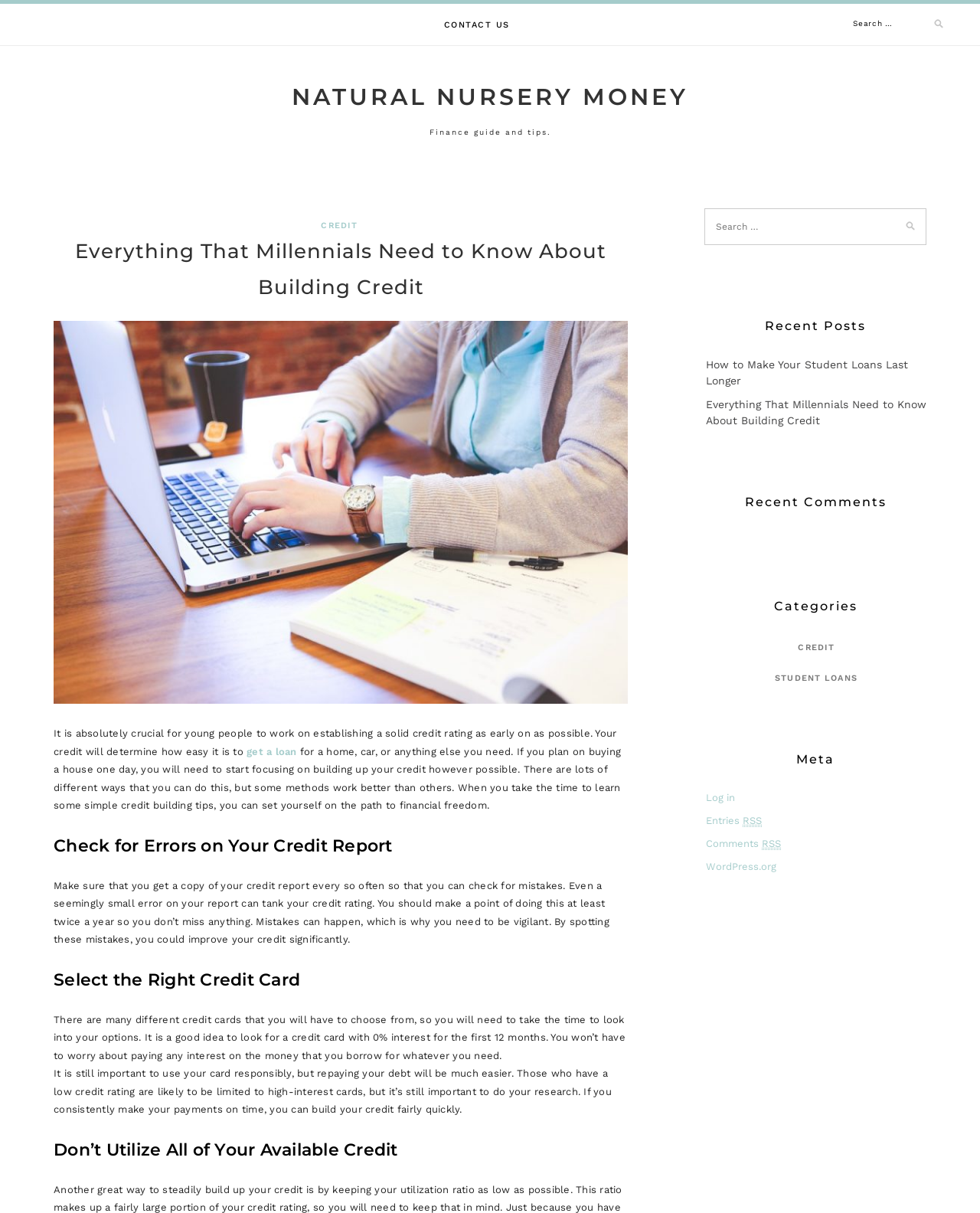Please provide a comprehensive answer to the question based on the screenshot: What is the name of the website?

I determined the name of the website by looking at the heading element with the text 'NATURAL NURSERY MONEY' which is likely to be the title of the website.